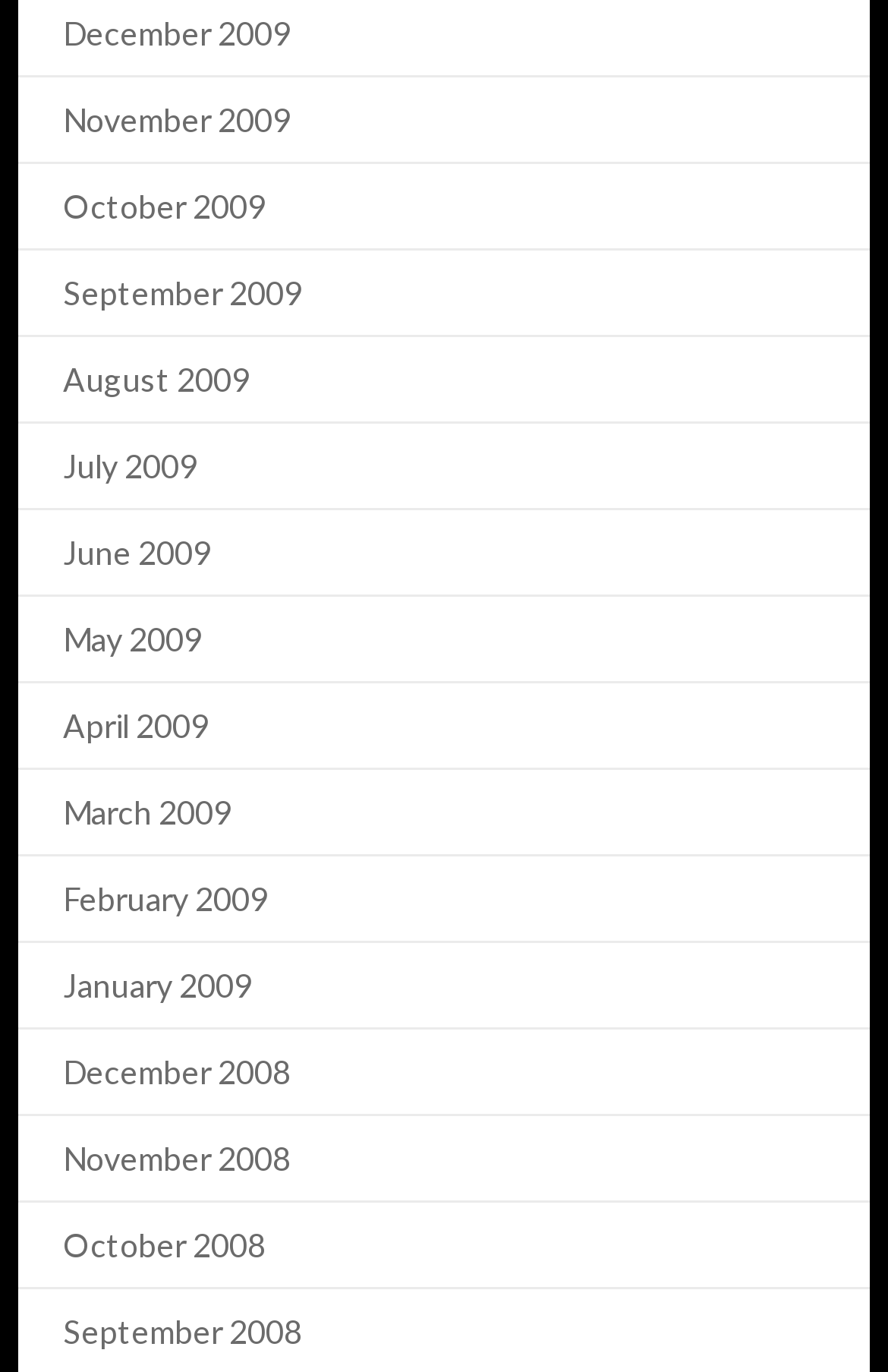Determine the bounding box coordinates of the element's region needed to click to follow the instruction: "go to November 2009 page". Provide these coordinates as four float numbers between 0 and 1, formatted as [left, top, right, bottom].

[0.071, 0.072, 0.328, 0.101]